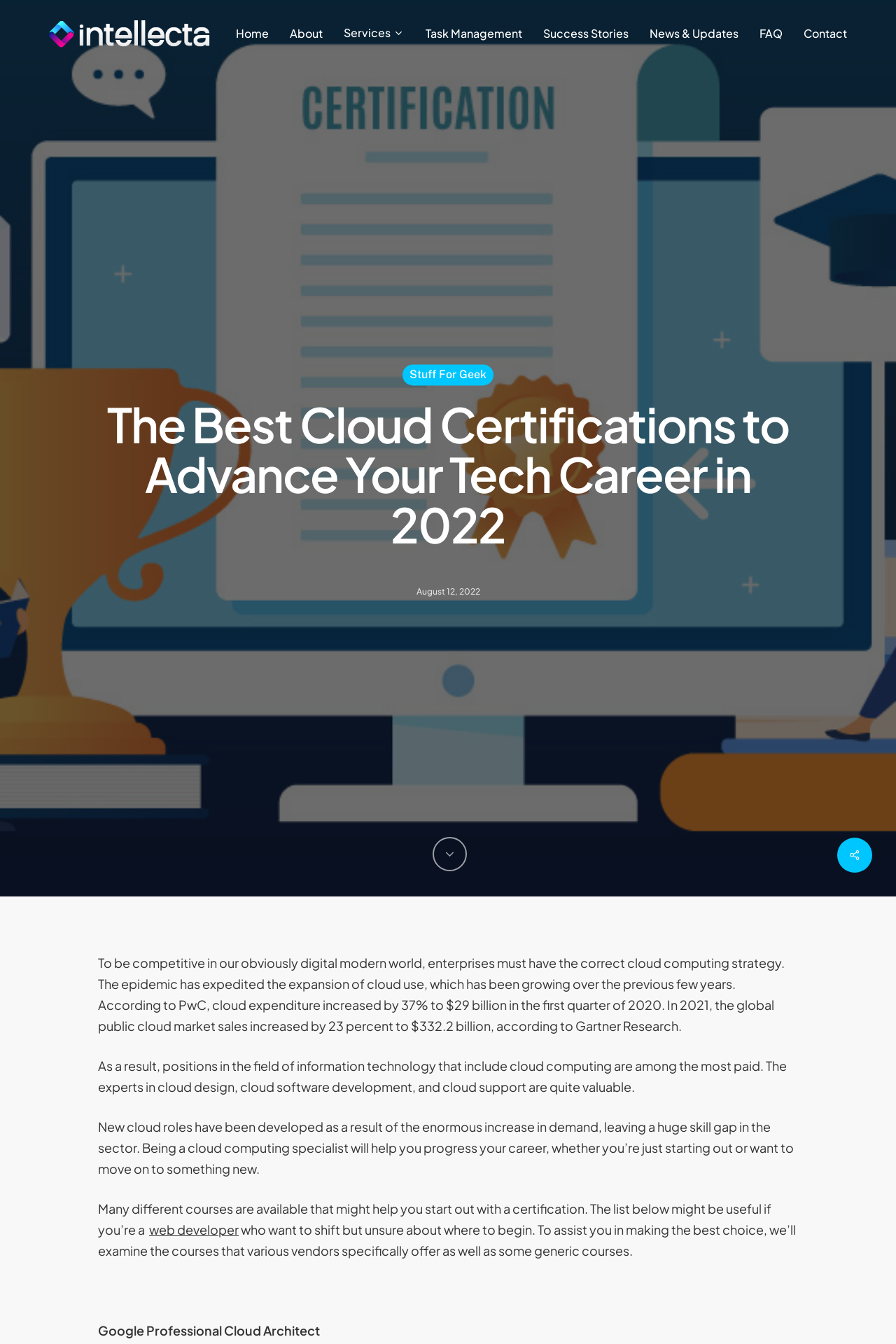Find the bounding box coordinates of the element's region that should be clicked in order to follow the given instruction: "Check the News & Updates". The coordinates should consist of four float numbers between 0 and 1, i.e., [left, top, right, bottom].

[0.713, 0.021, 0.836, 0.029]